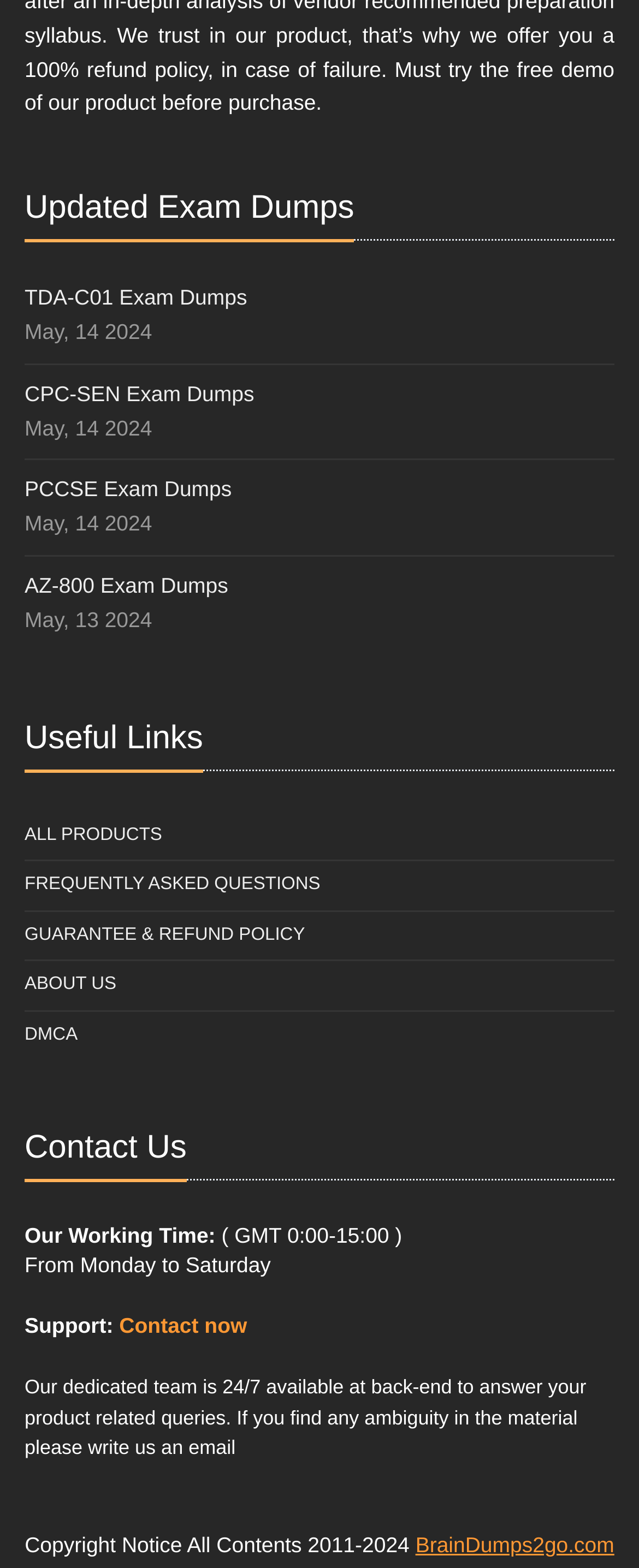What is the working time of the support team?
Answer the question with as much detail as you can, using the image as a reference.

The working time of the support team can be found by looking at the static text elements within the group element that contains the 'Our Working Time:' text. The text '( GMT 0:00-15:00 )' indicates the working time of the support team.